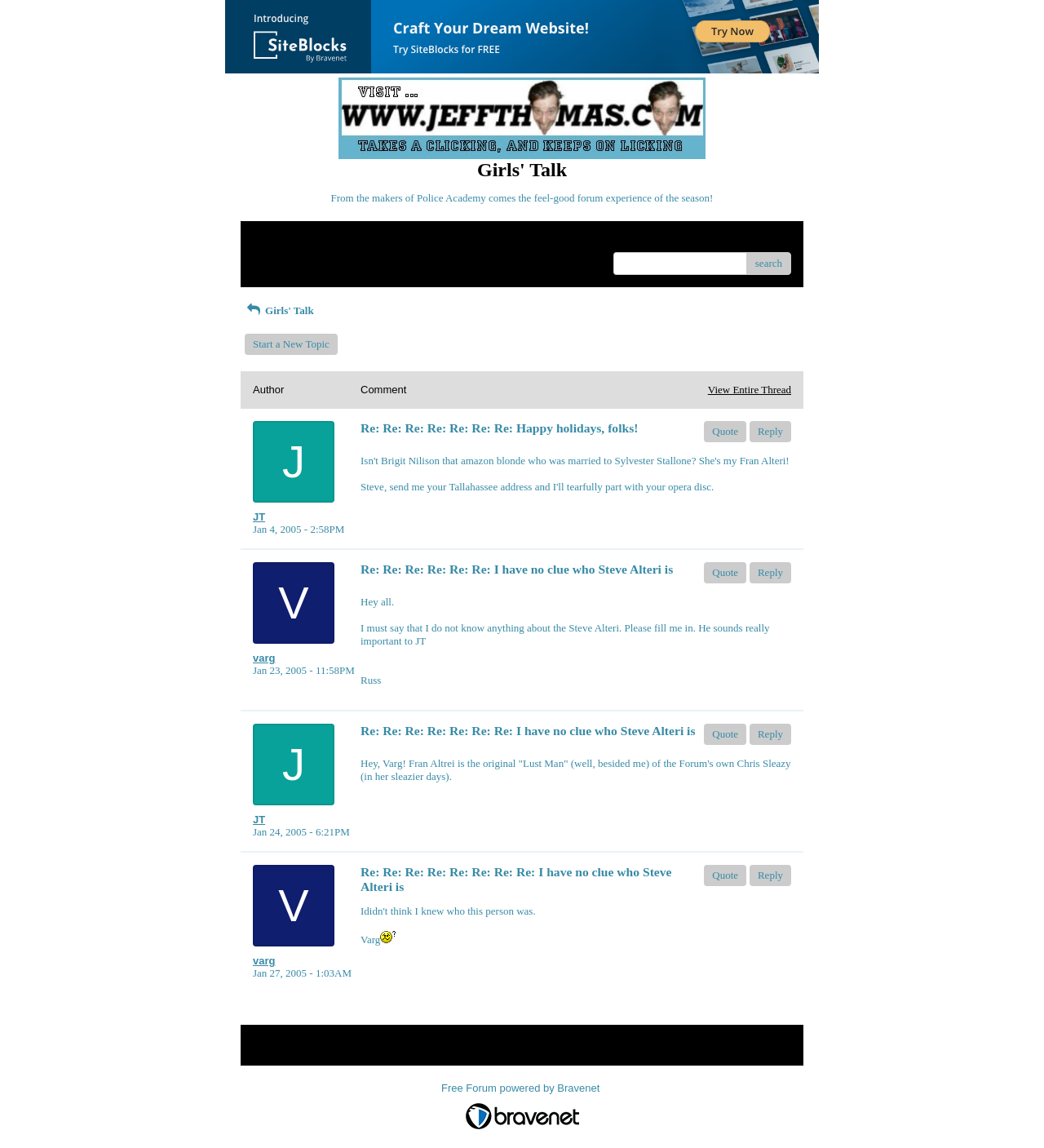Provide the bounding box for the UI element matching this description: "aria-label="E-mail" title="E-mail"".

None